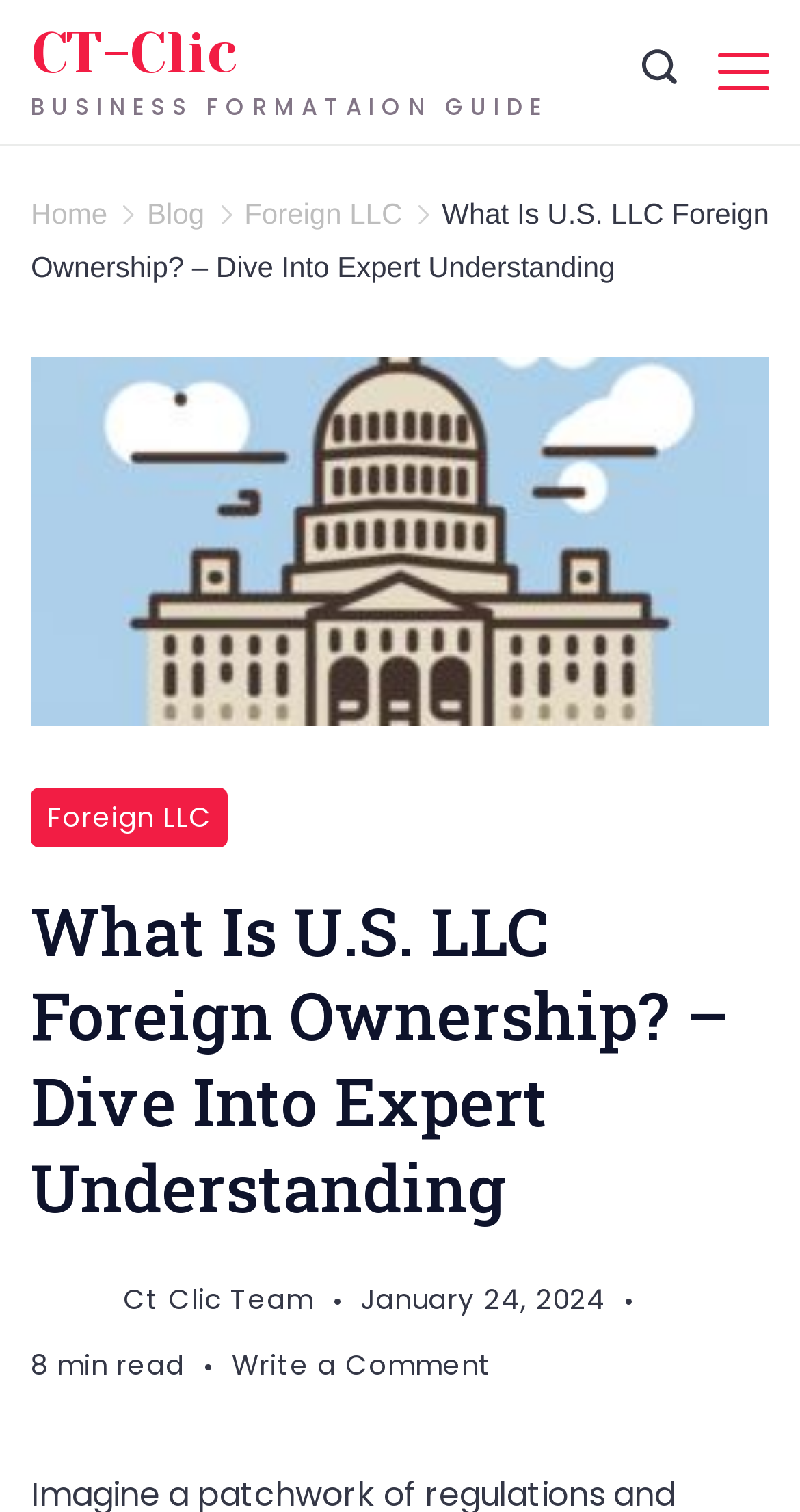Pinpoint the bounding box coordinates for the area that should be clicked to perform the following instruction: "Write a comment on the article".

[0.29, 0.888, 0.614, 0.922]